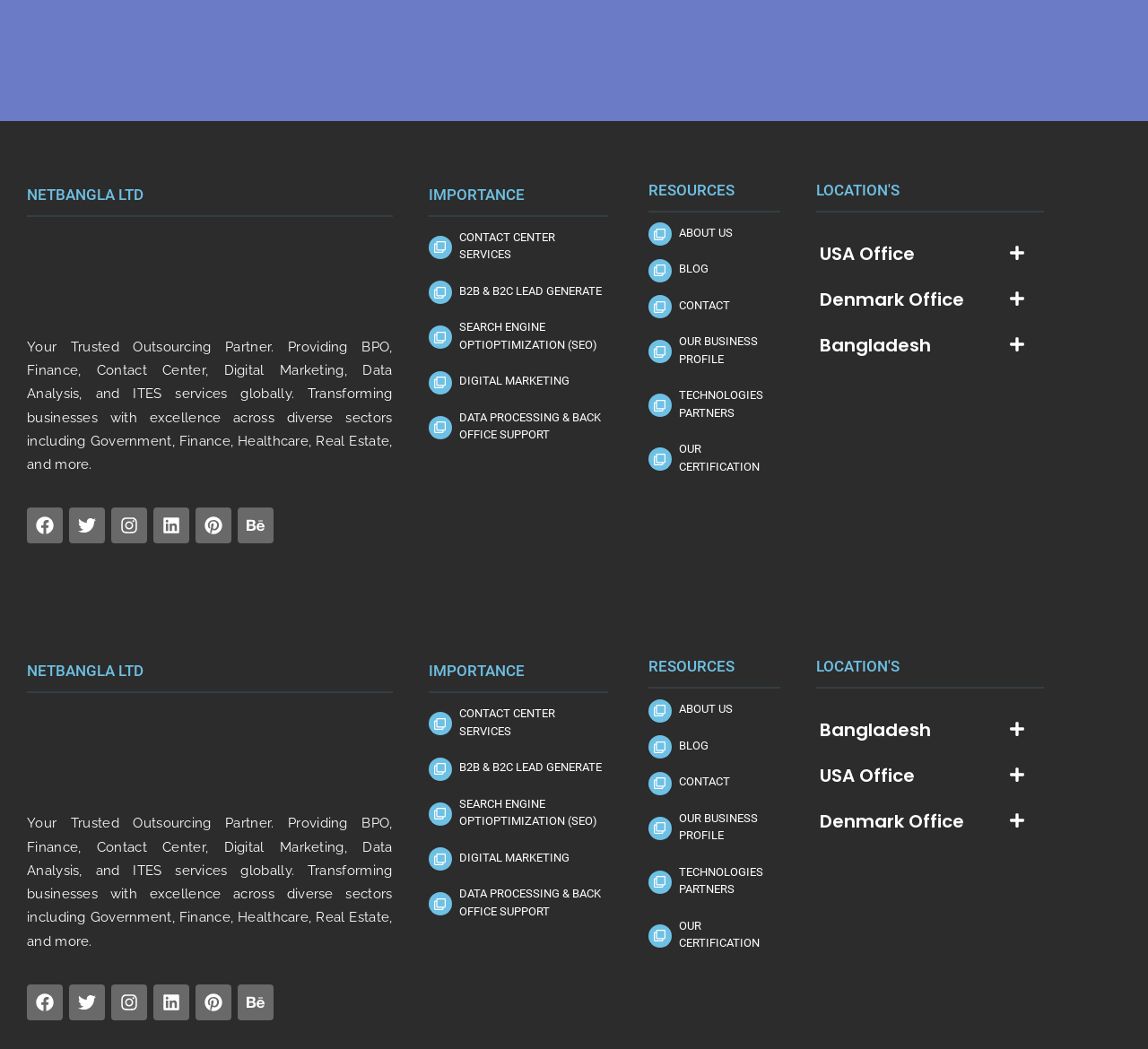What is the company name?
Using the information from the image, give a concise answer in one word or a short phrase.

NETBANGLA LTD